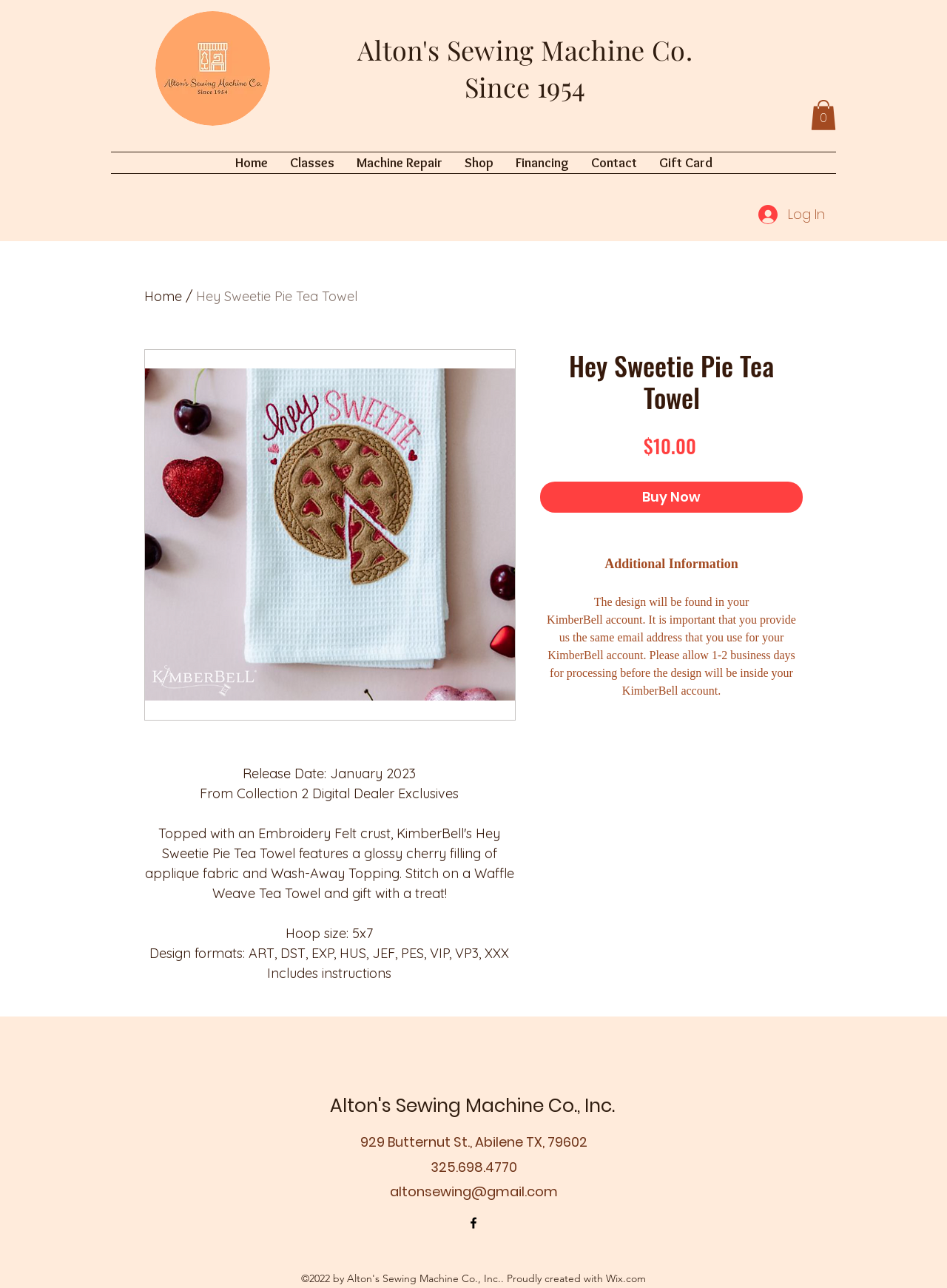Determine the bounding box coordinates for the element that should be clicked to follow this instruction: "Click the 'Home' link". The coordinates should be given as four float numbers between 0 and 1, in the format [left, top, right, bottom].

[0.236, 0.118, 0.294, 0.134]